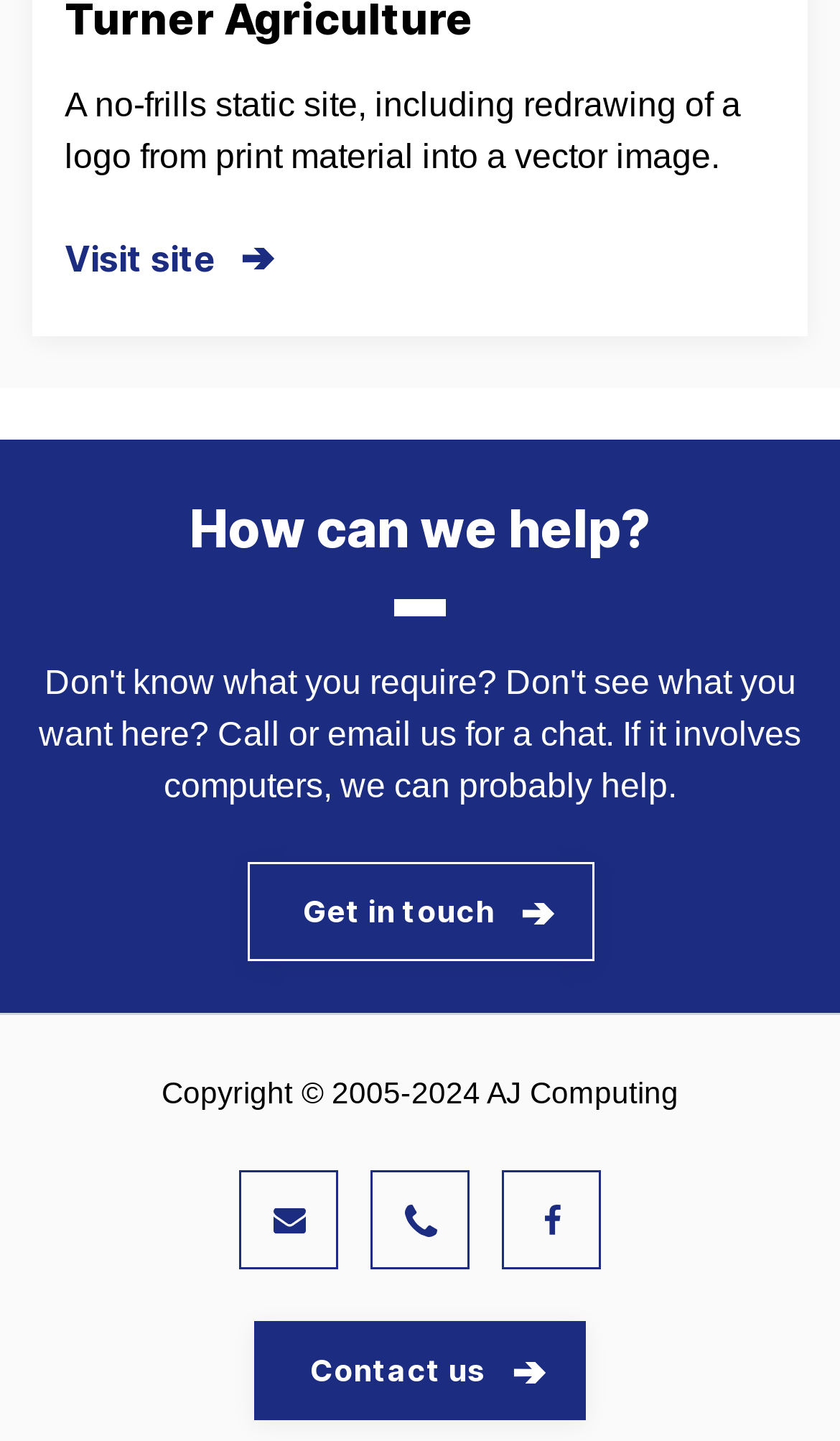Answer the question with a brief word or phrase:
What is the main purpose of this webpage?

Contact information